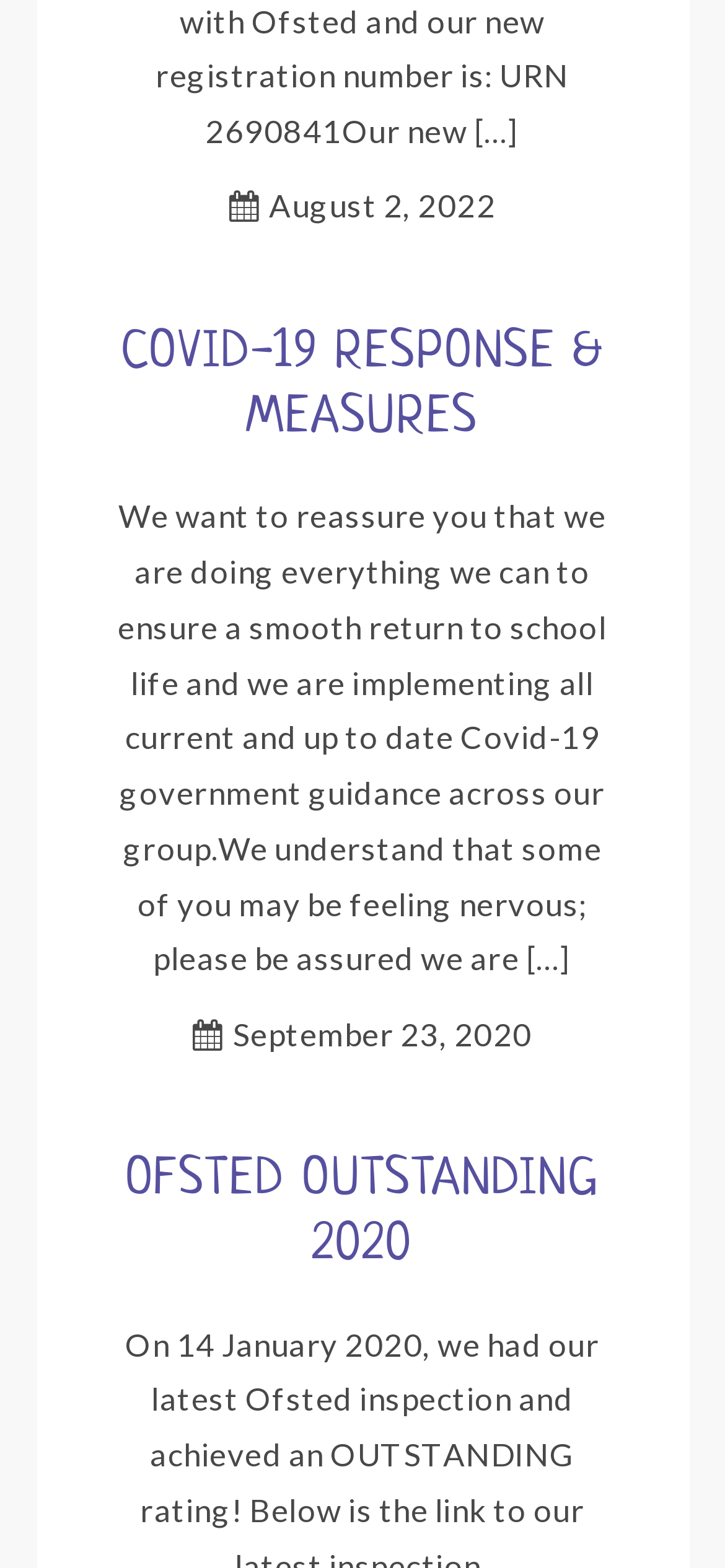How many headings are there in the article?
Please provide a detailed and comprehensive answer to the question.

There are two headings in the article, one with the text 'COVID-19 RESPONSE & MEASURES' and another with the text 'OFSTED OUTSTANDING 2020'. These headings are located inside the article element and can be identified by their element type 'heading'.